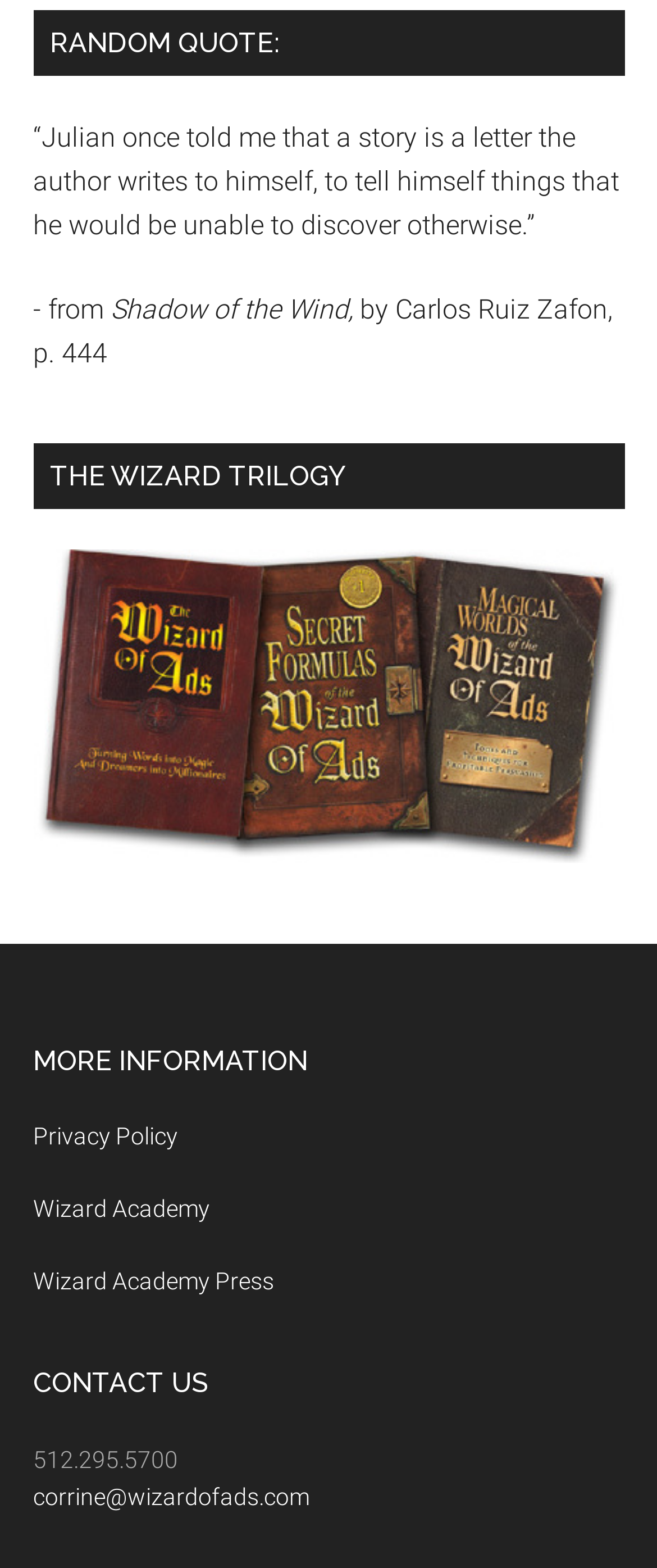Identify the bounding box of the UI element that matches this description: "corrine@wizardofads.com".

[0.05, 0.946, 0.471, 0.963]